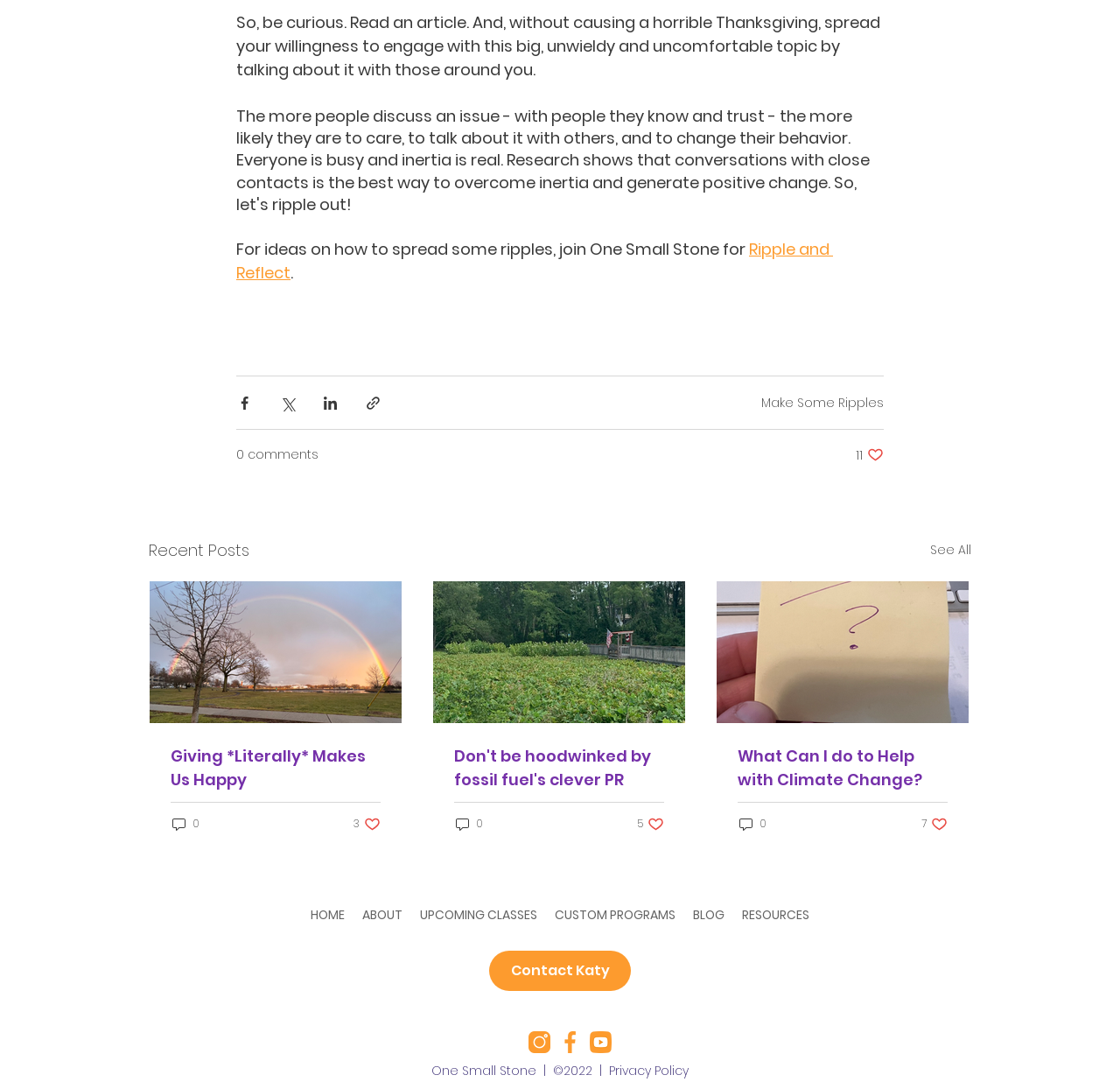Highlight the bounding box of the UI element that corresponds to this description: "See All".

[0.83, 0.497, 0.867, 0.52]